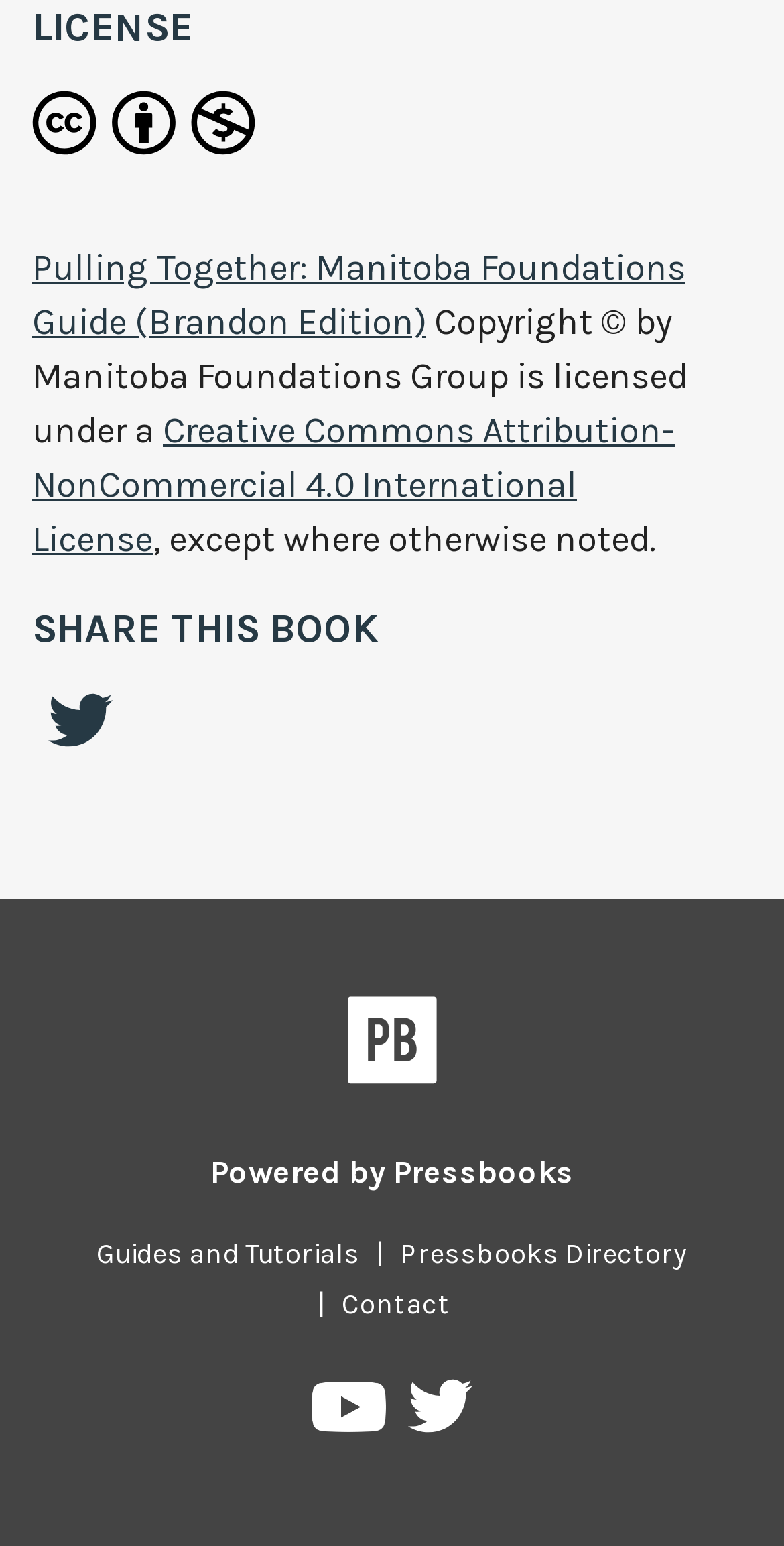Provide the bounding box for the UI element matching this description: "rustic ranch texas".

None